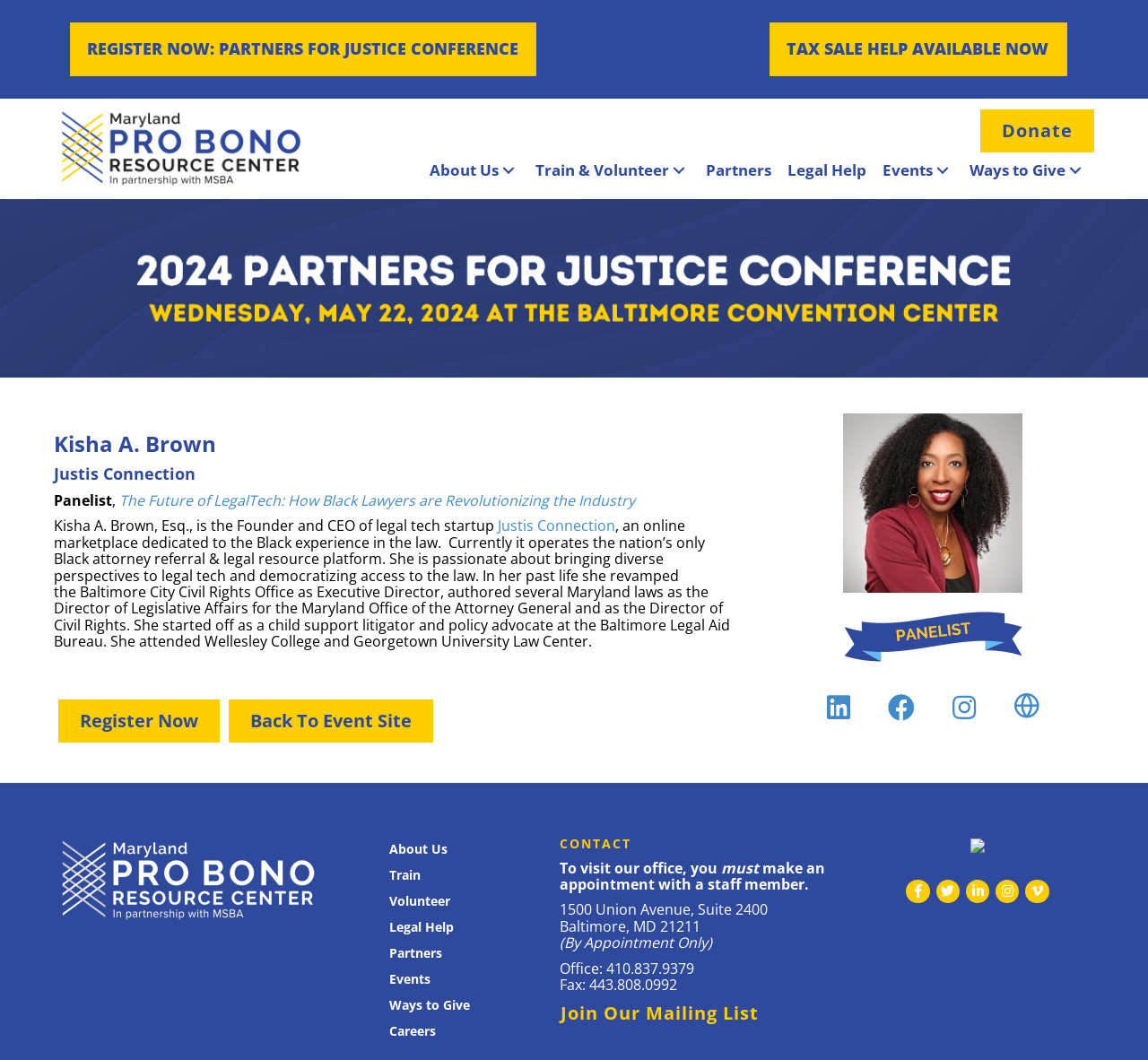What is the name of Kisha Brown's company?
Look at the screenshot and provide an in-depth answer.

I found the answer by reading the text 'Kisha A. Brown, Esq., is the Founder and CEO of legal tech startup Justis Connection...' which indicates that Justis Connection is the company founded by Kisha Brown.